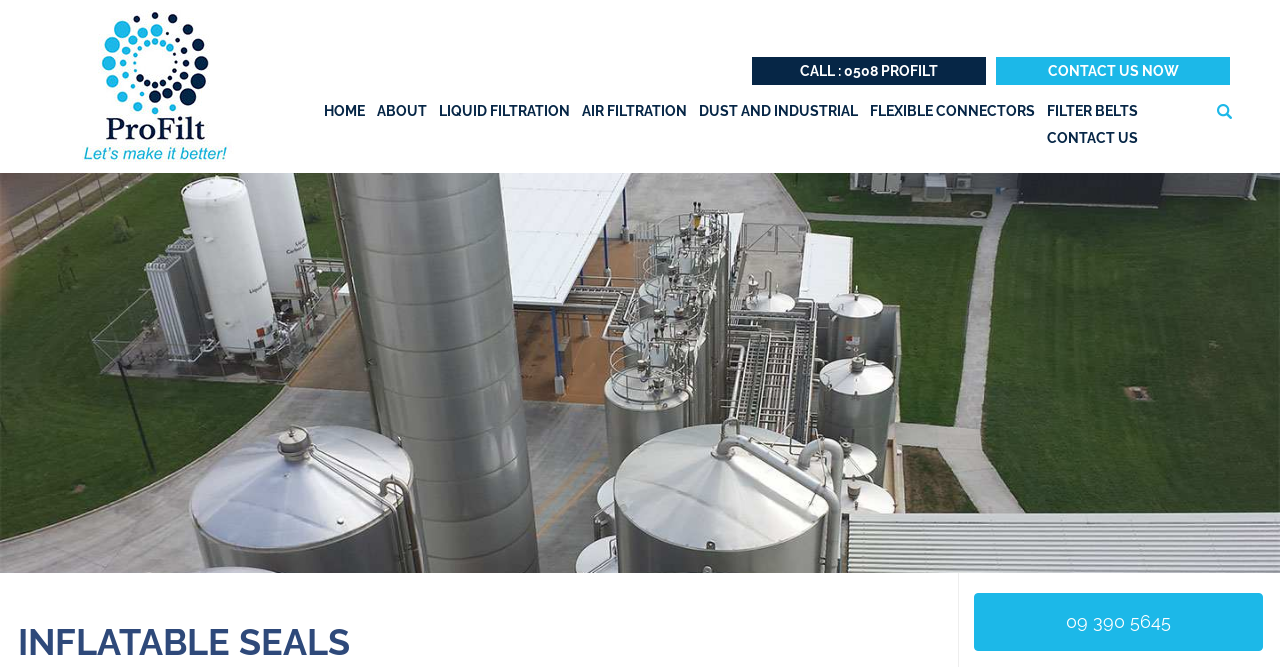Pinpoint the bounding box coordinates of the clickable element to carry out the following instruction: "Buy now."

None